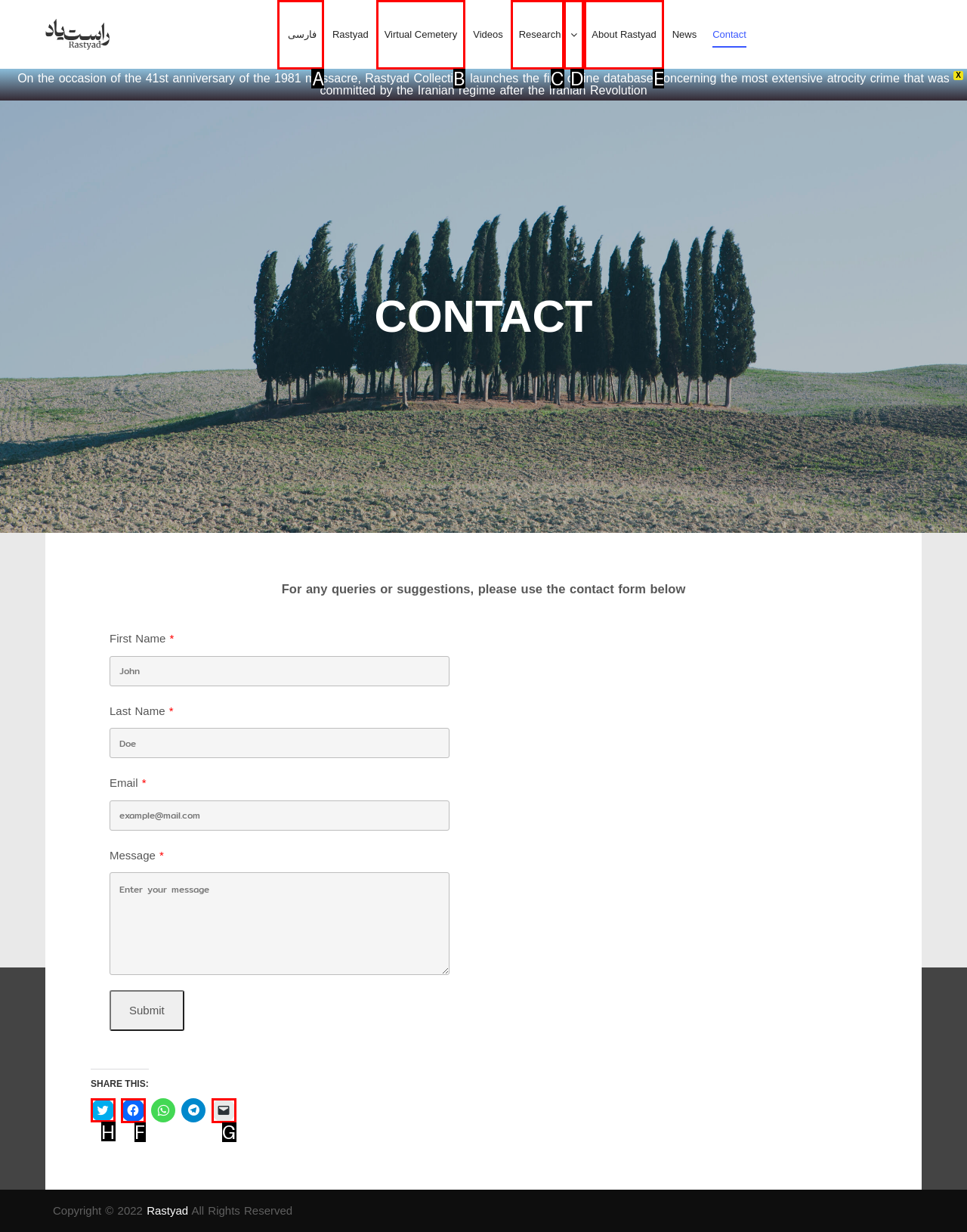Determine the HTML element to be clicked to complete the task: click to share on Twitter. Answer by giving the letter of the selected option.

H